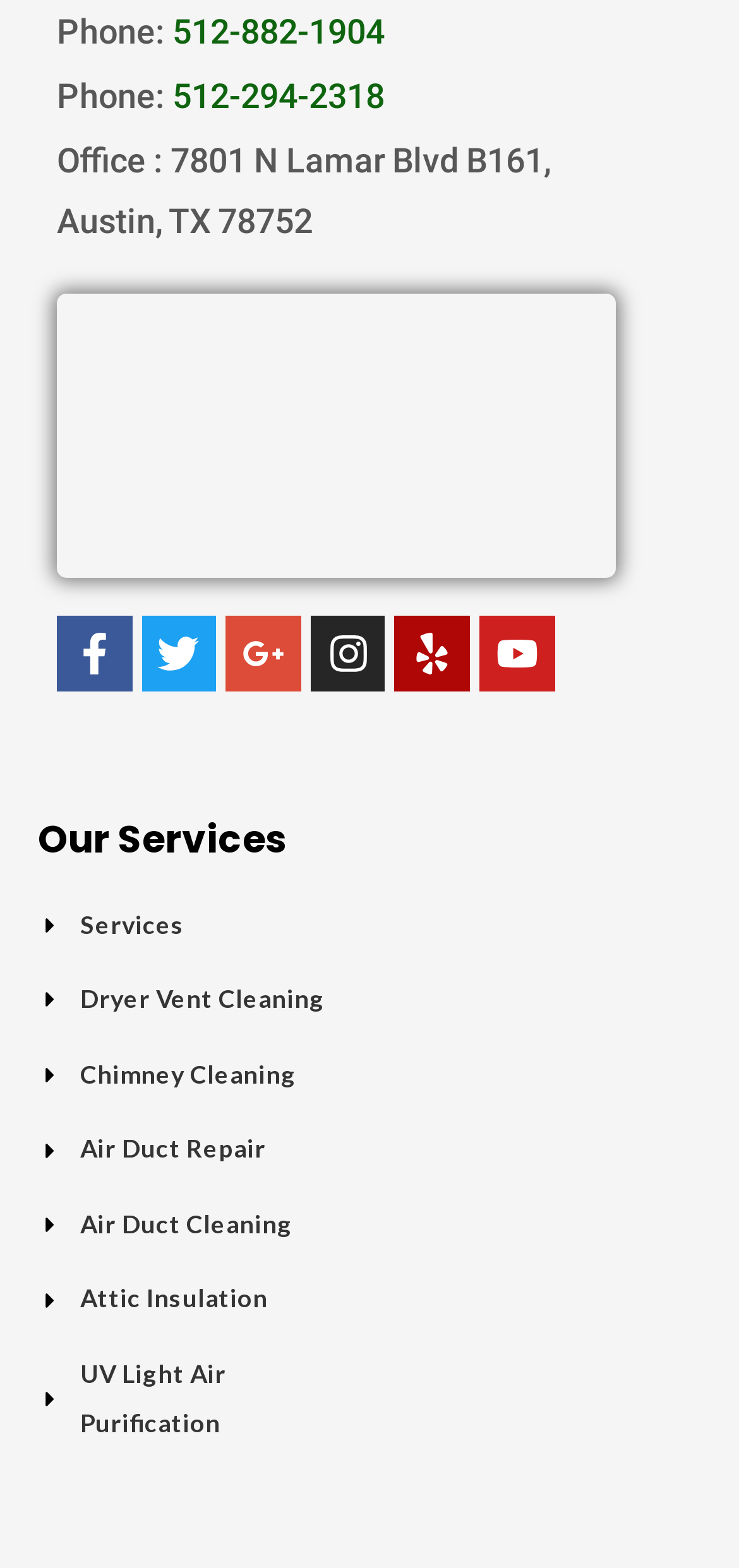Please determine the bounding box coordinates for the element with the description: "512-882-1904".

[0.233, 0.007, 0.521, 0.032]